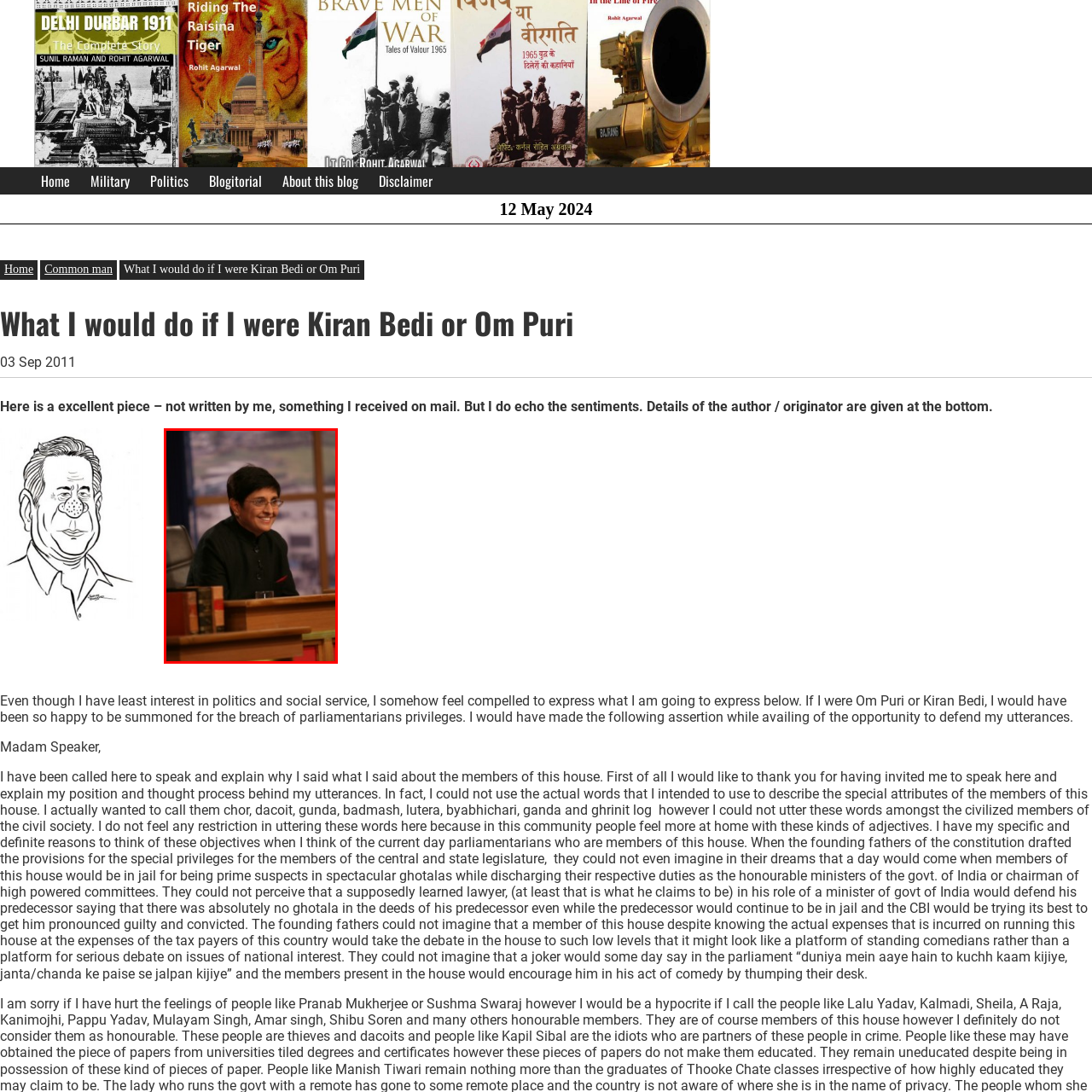What is visible through the large windows in the background?
Please examine the image within the red bounding box and provide a comprehensive answer based on the visual details you observe.

According to the caption, a blurred view of a cityscape is visible through the large windows in the background, indicating that the studio setting is located in an urban area.